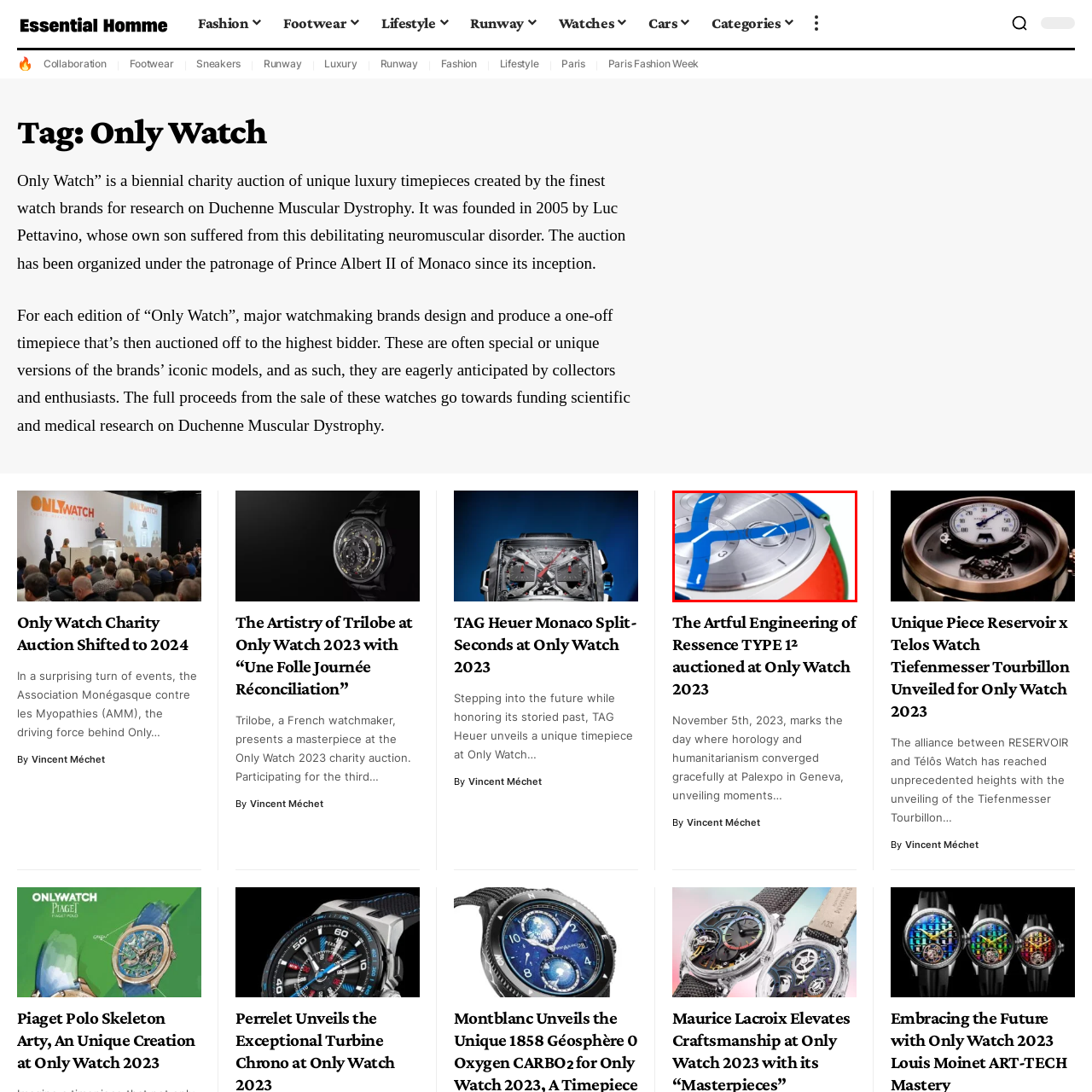What colors are featured on the watch's case?
Focus on the image enclosed by the red bounding box and elaborate on your answer to the question based on the visual details present.

The caption describes the watch's case as featuring a vibrant mix of red and green, which are the two colors that make up the unique and colorful design of the Ressence TYPE 1² watch.